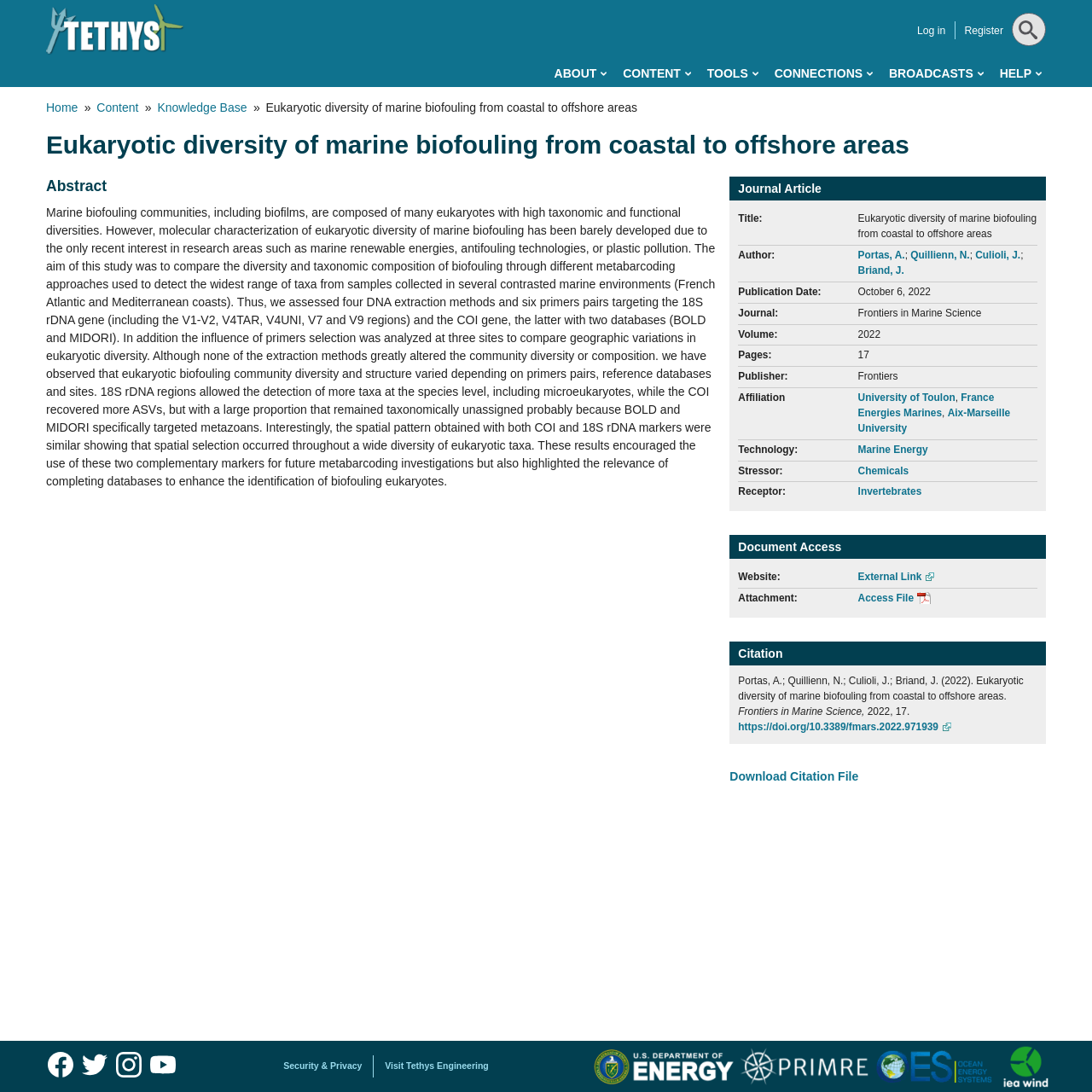What is the title of the journal article?
Using the visual information from the image, give a one-word or short-phrase answer.

Eukaryotic diversity of marine biofouling from coastal to offshore areas